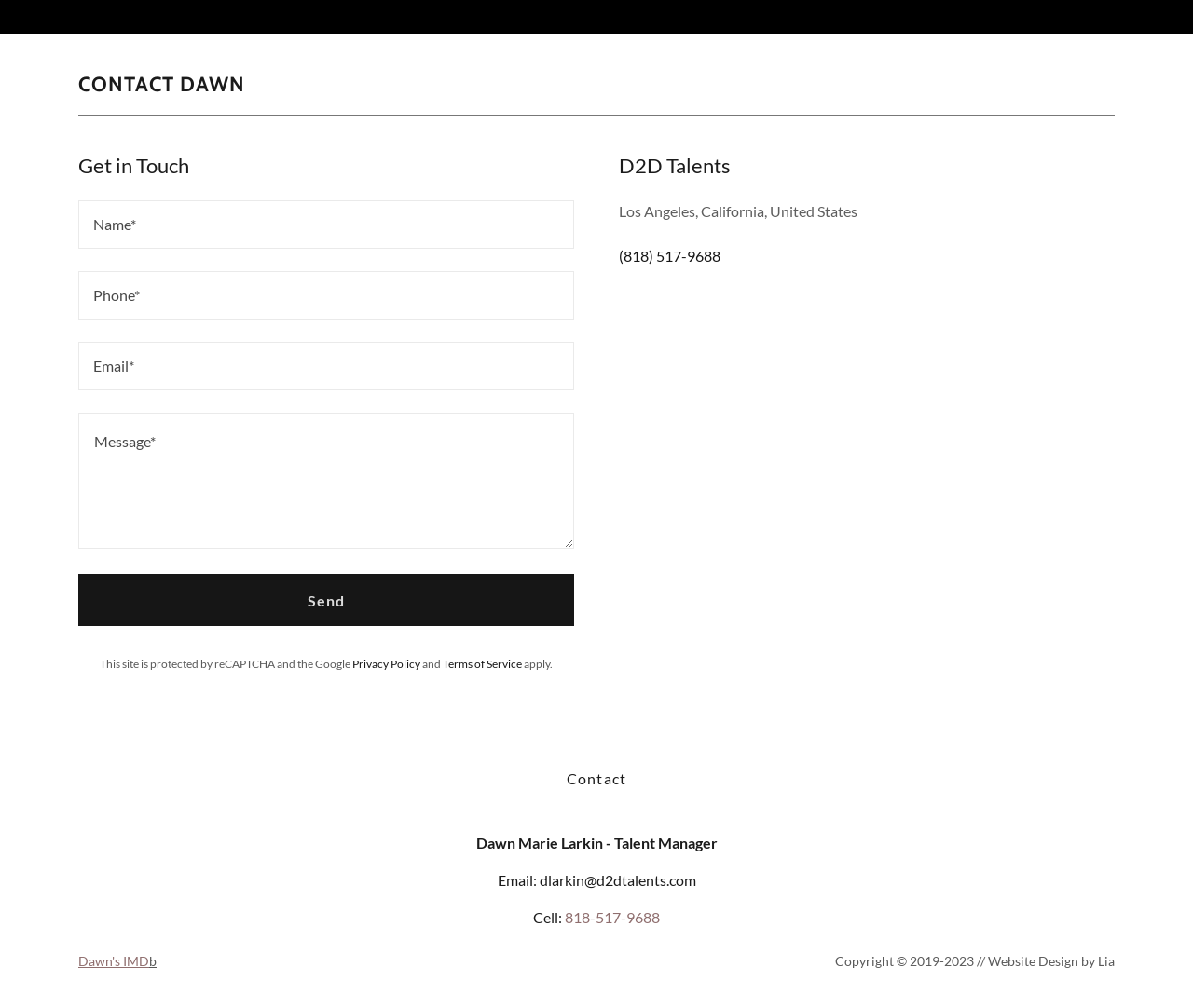Find the bounding box of the element with the following description: "parent_node: Phone*". The coordinates must be four float numbers between 0 and 1, formatted as [left, top, right, bottom].

[0.066, 0.269, 0.481, 0.317]